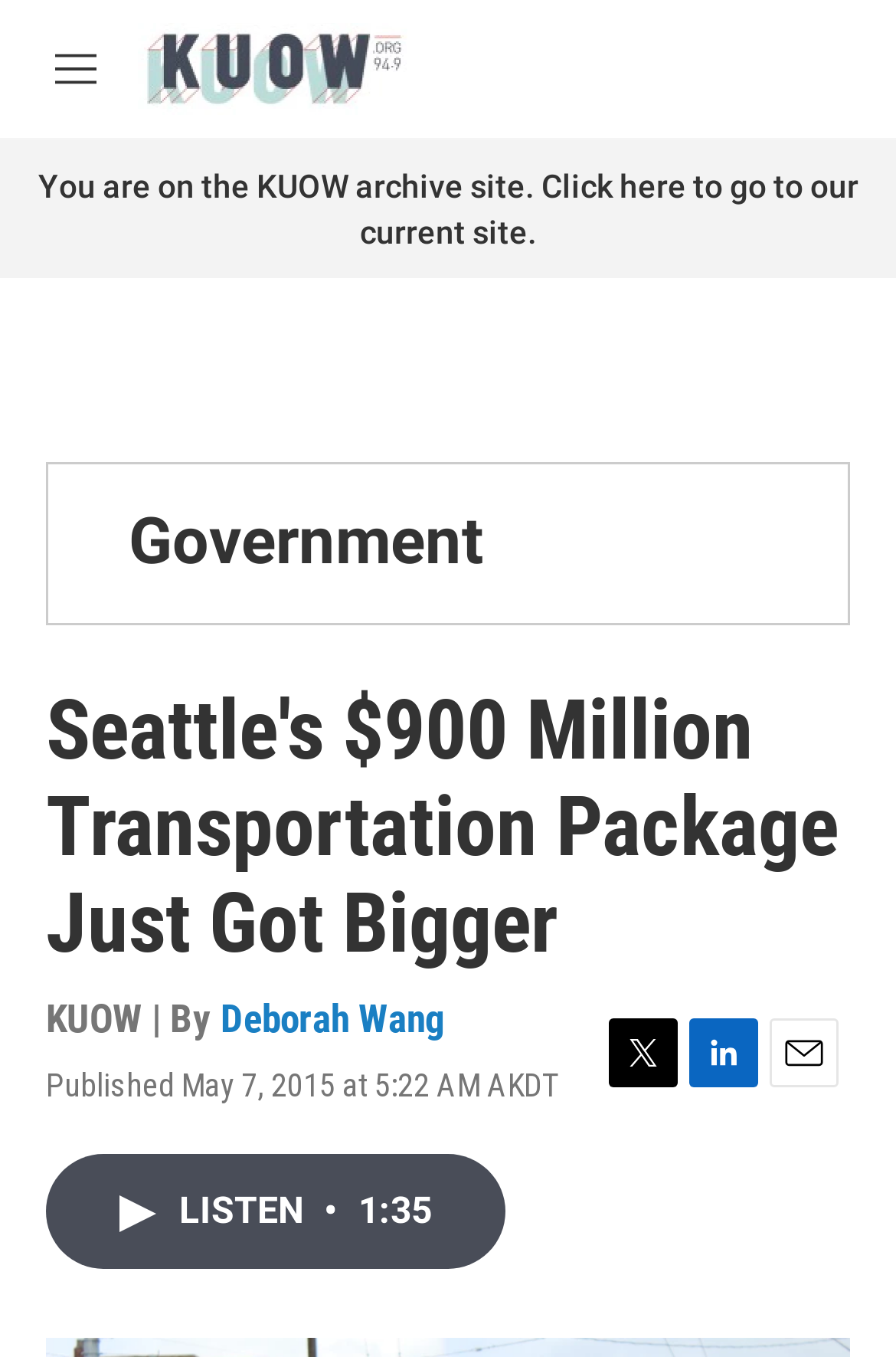Determine the bounding box coordinates of the element's region needed to click to follow the instruction: "Go to the home page". Provide these coordinates as four float numbers between 0 and 1, formatted as [left, top, right, bottom].

[0.154, 0.017, 0.46, 0.085]